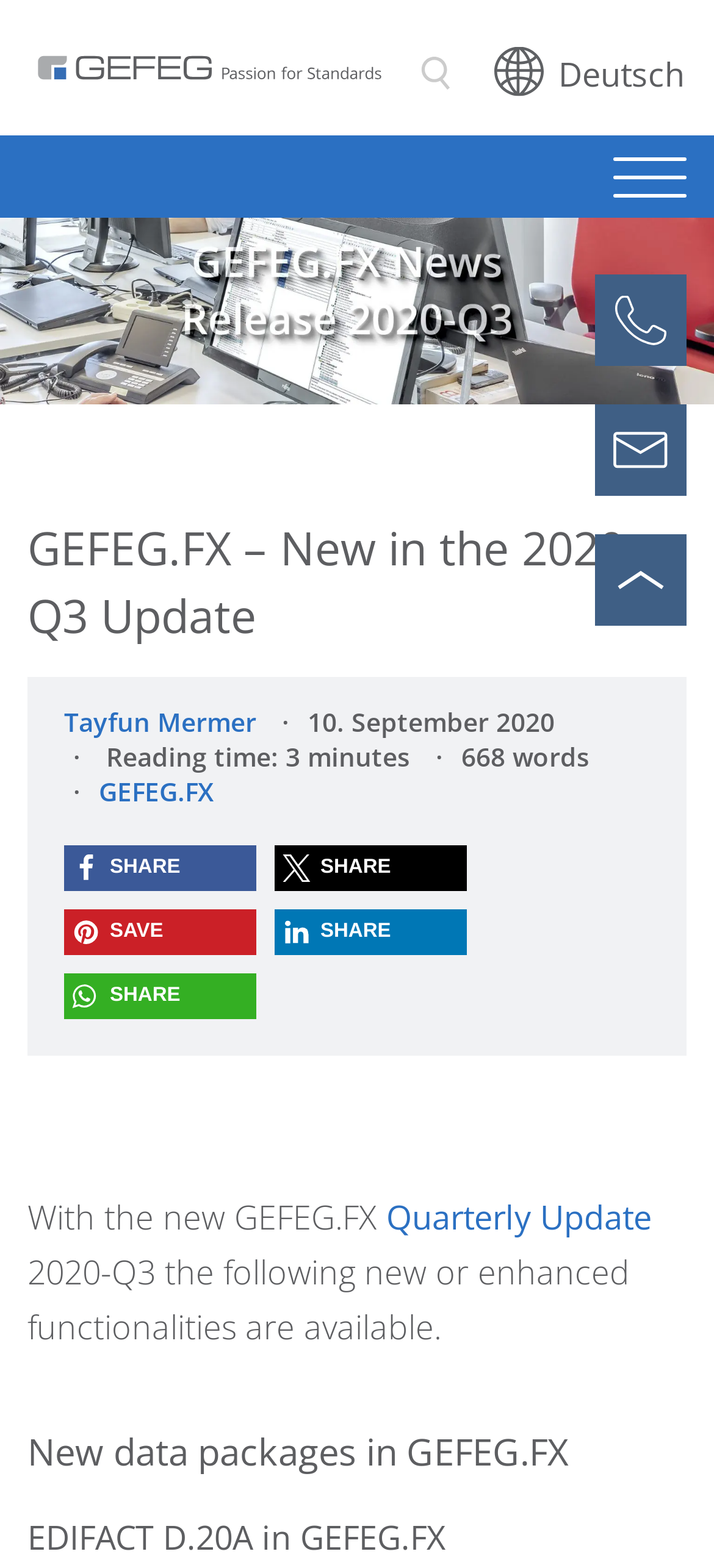Pinpoint the bounding box coordinates for the area that should be clicked to perform the following instruction: "Click the logo".

[0.038, 0.012, 0.549, 0.075]